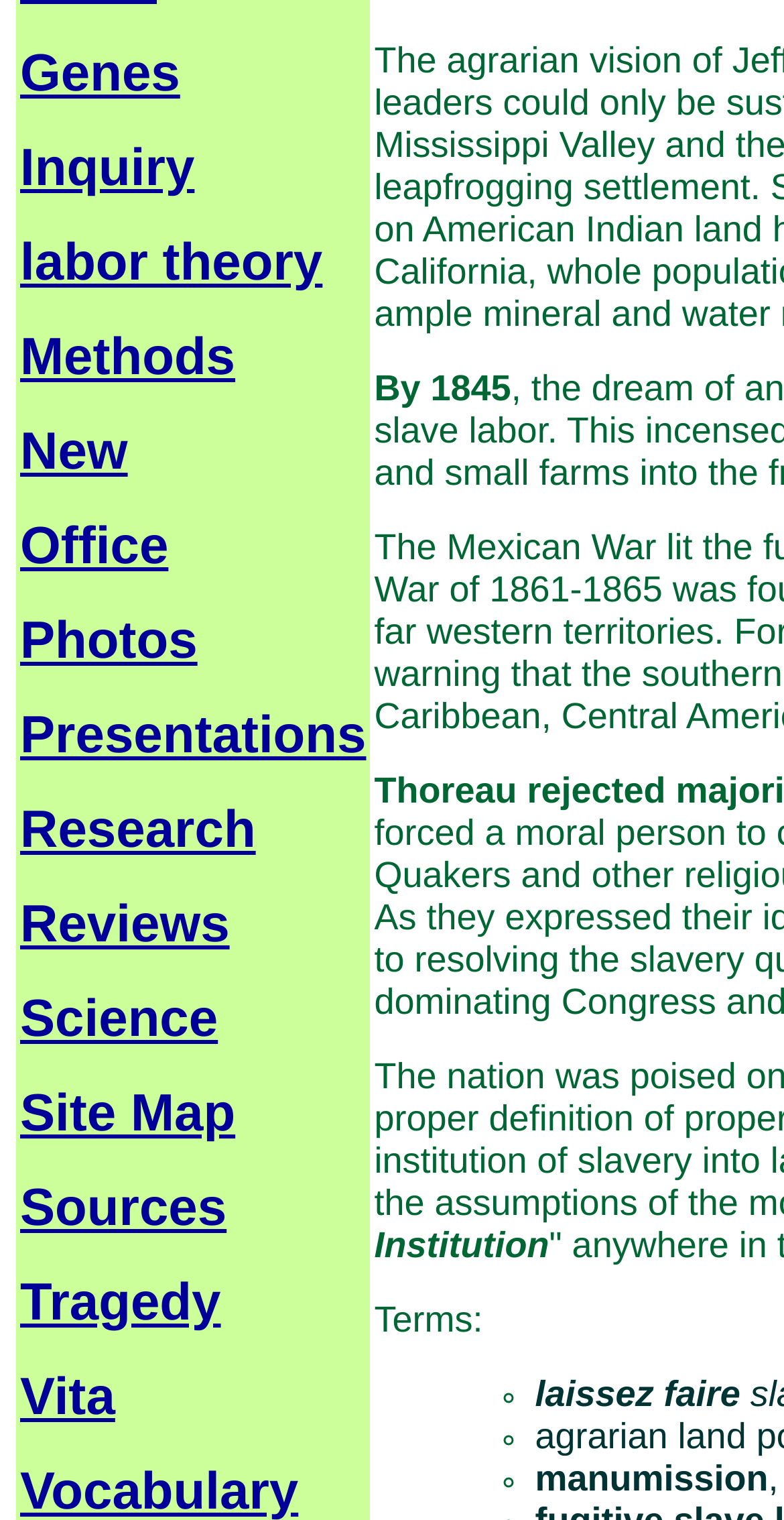Please find the bounding box coordinates of the element that must be clicked to perform the given instruction: "Click on the 'Vita' link". The coordinates should be four float numbers from 0 to 1, i.e., [left, top, right, bottom].

[0.026, 0.899, 0.147, 0.938]